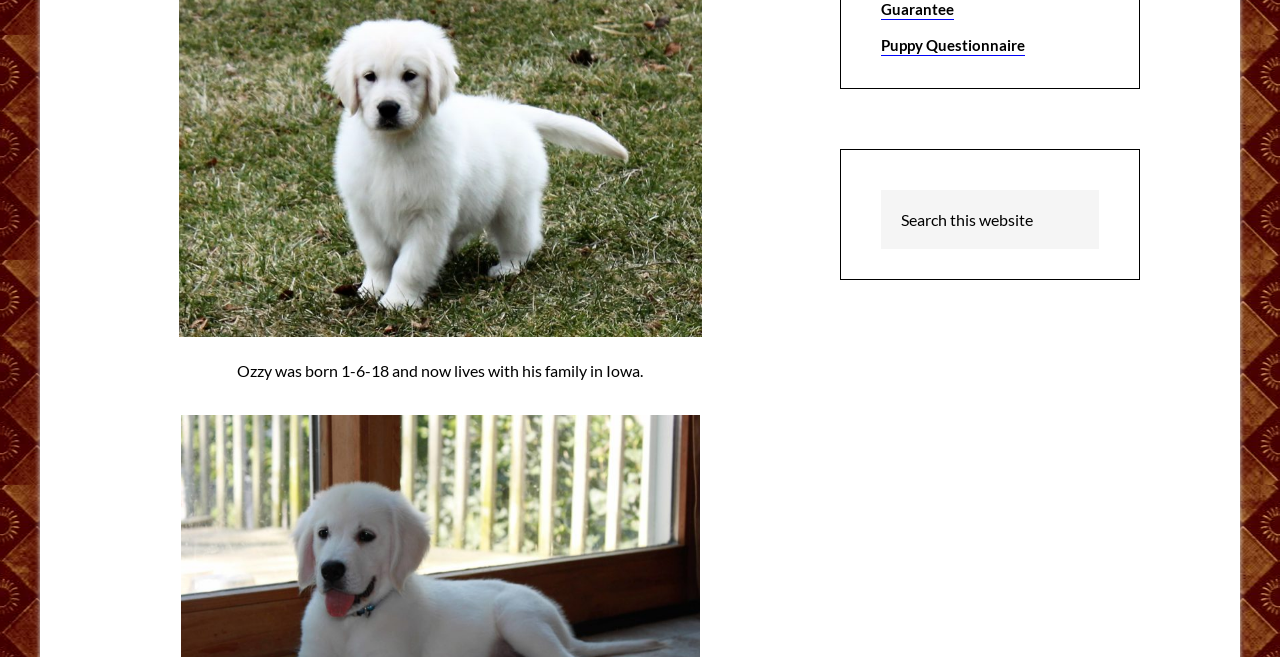Based on the element description: "parent_node: Blue and Green Tomorrow", identify the UI element and provide its bounding box coordinates. Use four float numbers between 0 and 1, [left, top, right, bottom].

None